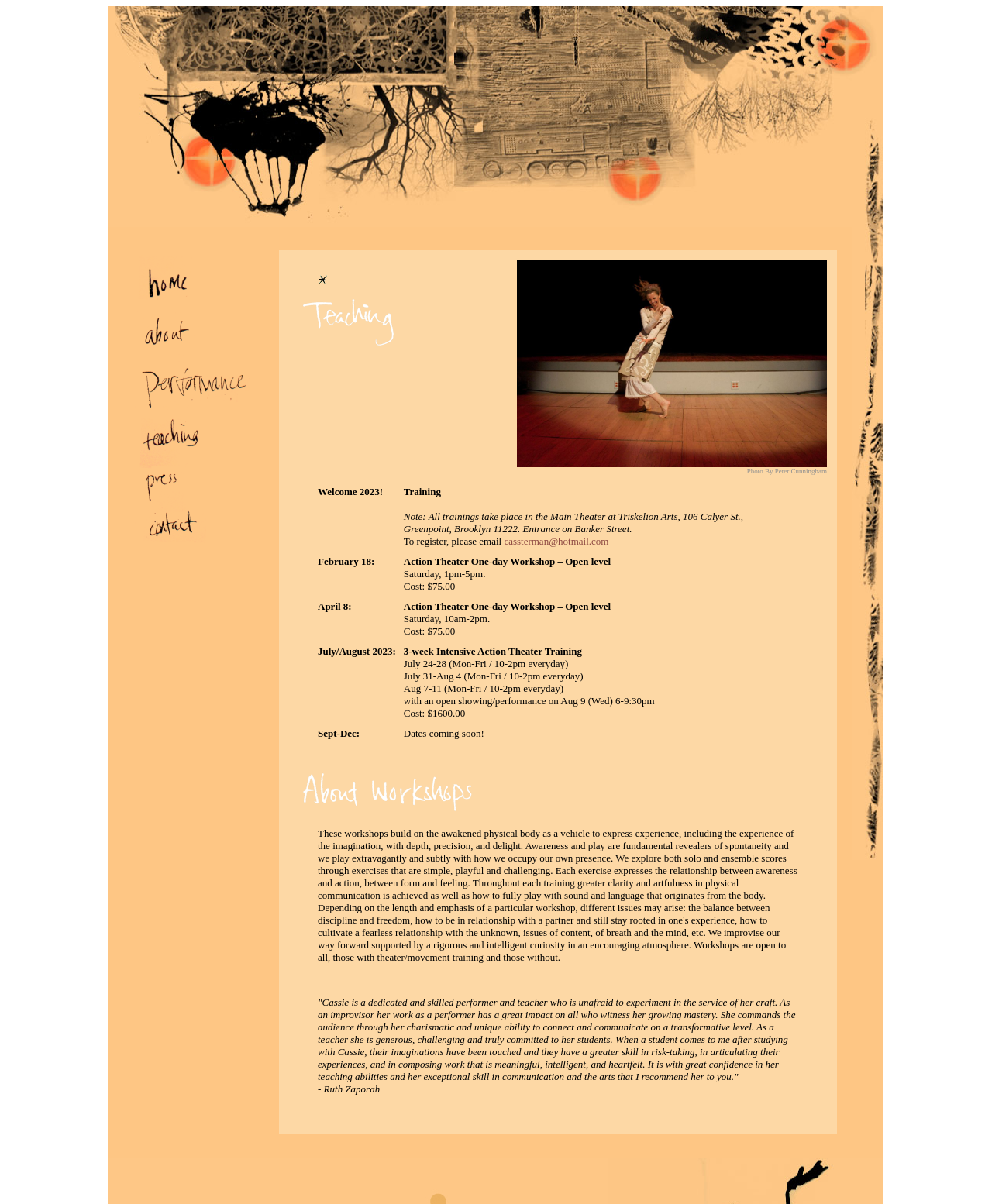Give a concise answer of one word or phrase to the question: 
What is the email address to register for the trainings?

cassterman@hotmail.com